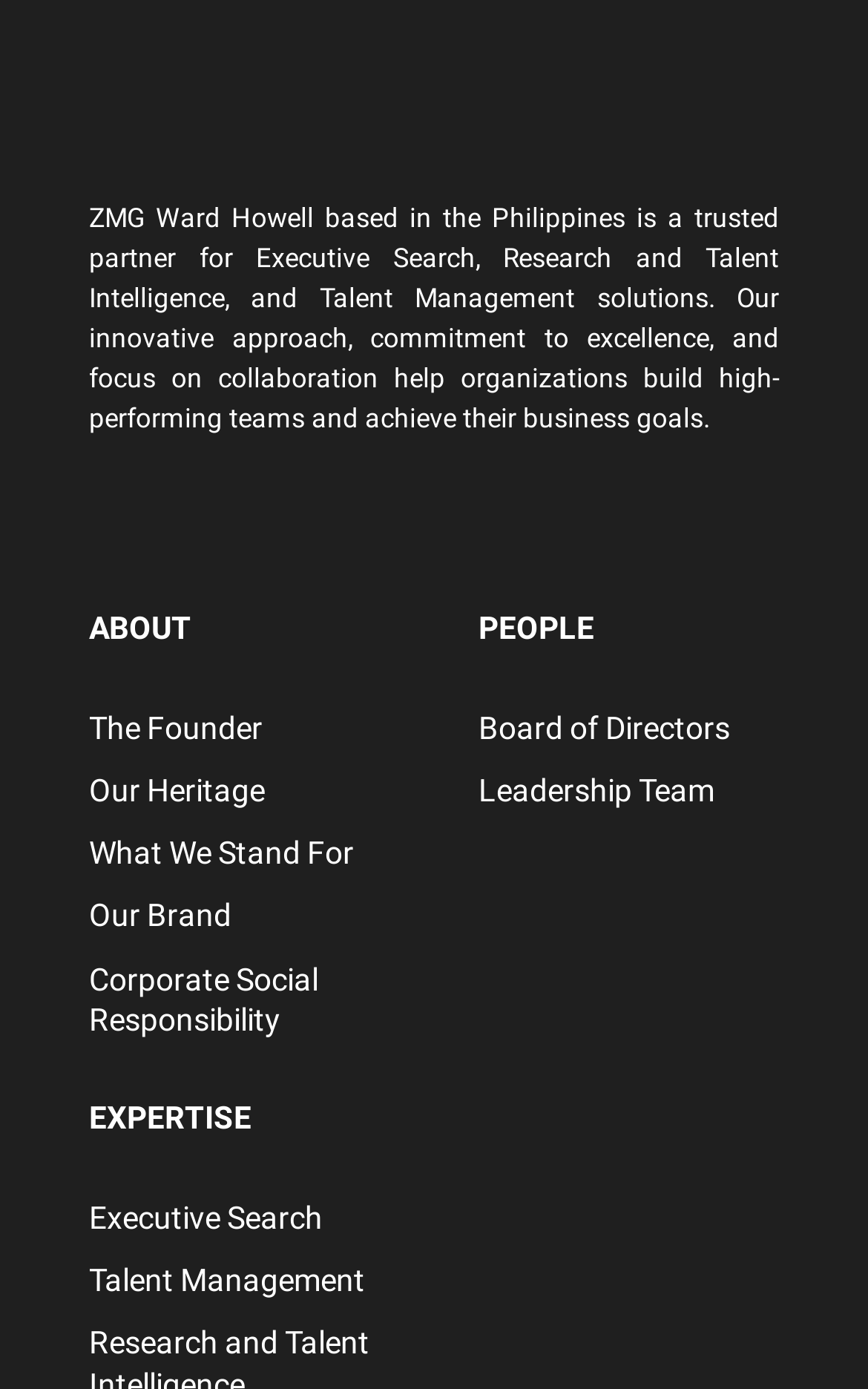Given the element description "What We Stand For", identify the bounding box of the corresponding UI element.

[0.103, 0.592, 0.5, 0.637]